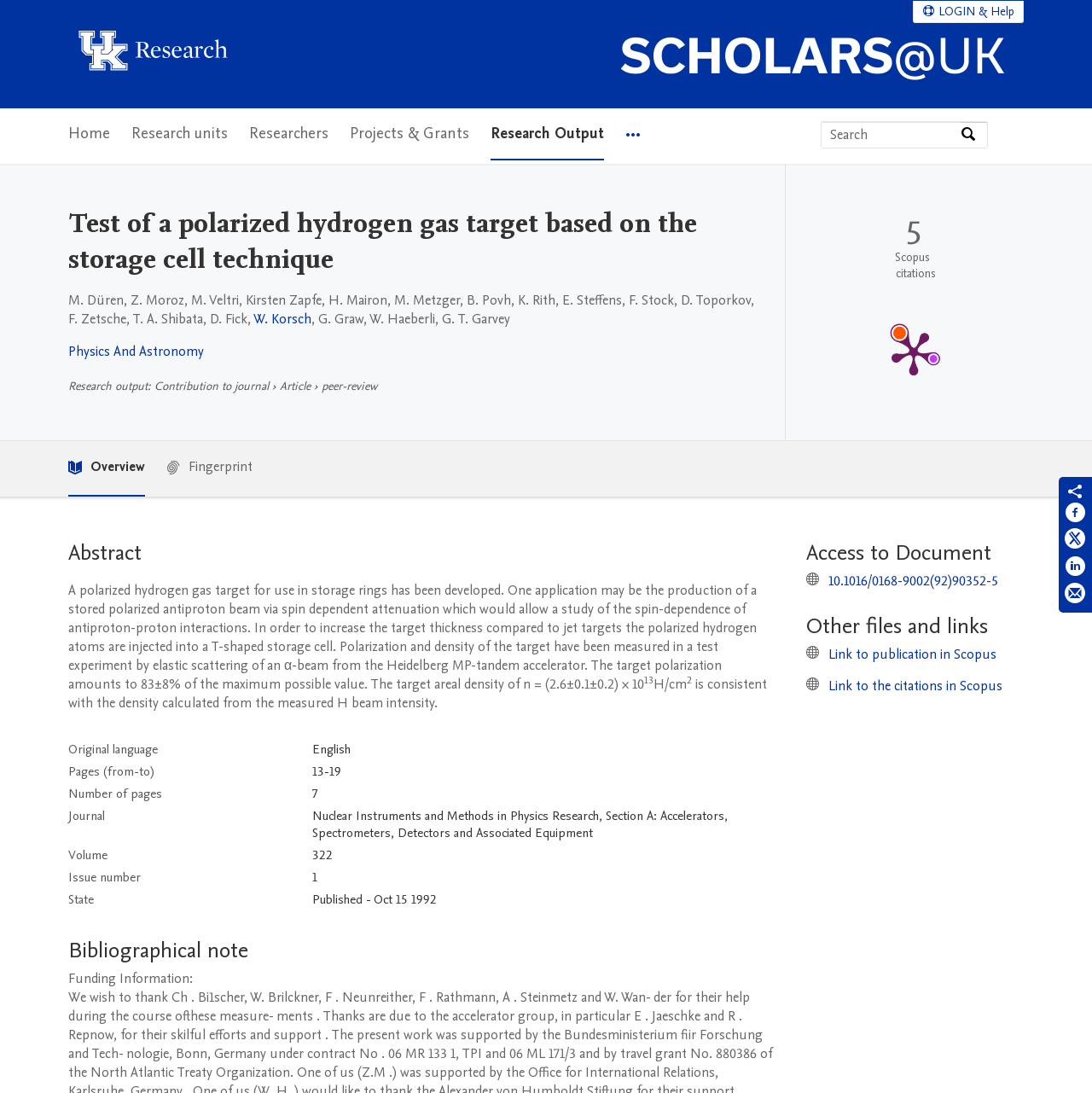Given the description "Researchers", provide the bounding box coordinates of the corresponding UI element.

[0.228, 0.099, 0.301, 0.147]